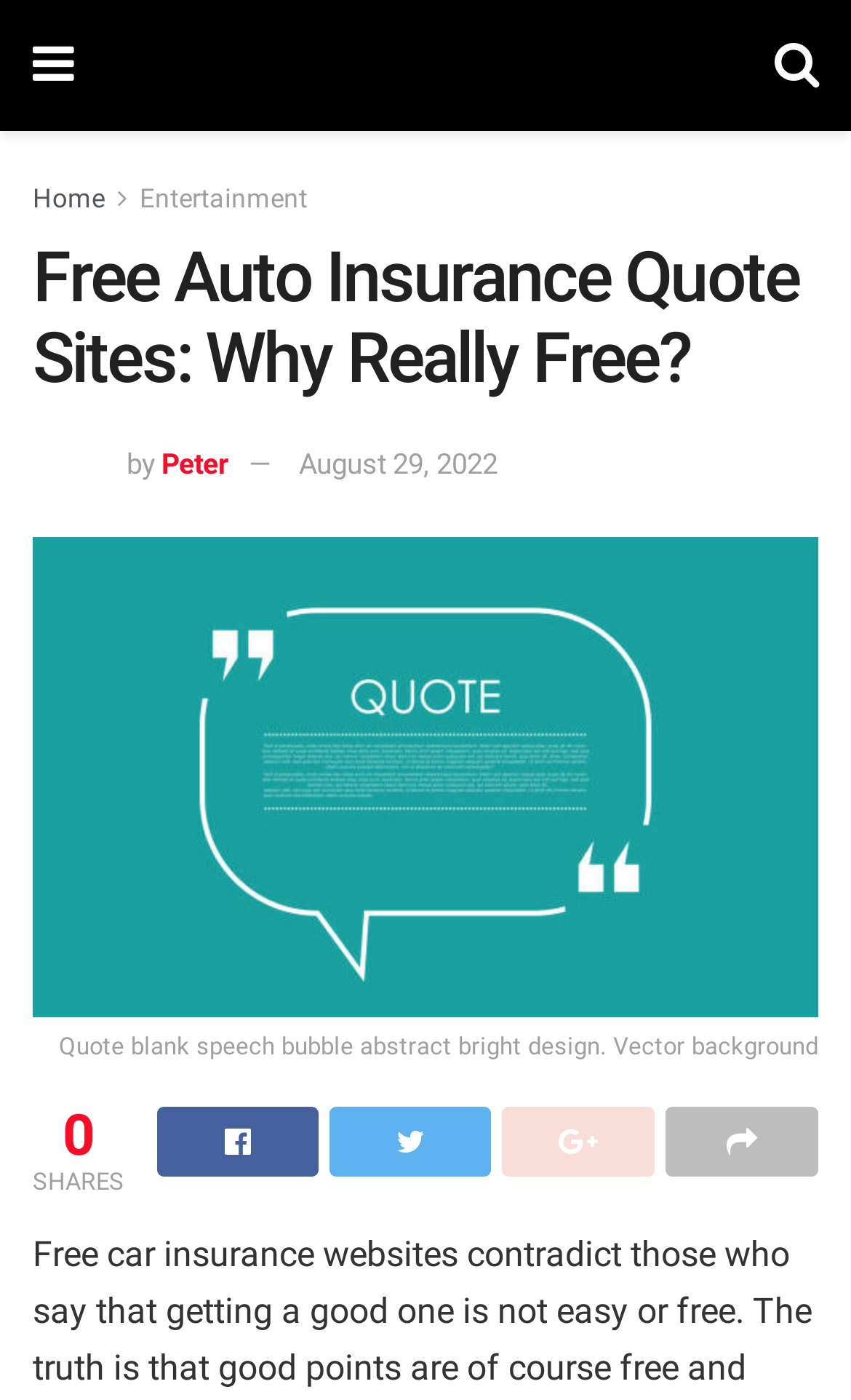Find the coordinates for the bounding box of the element with this description: "Home".

[0.038, 0.131, 0.123, 0.153]